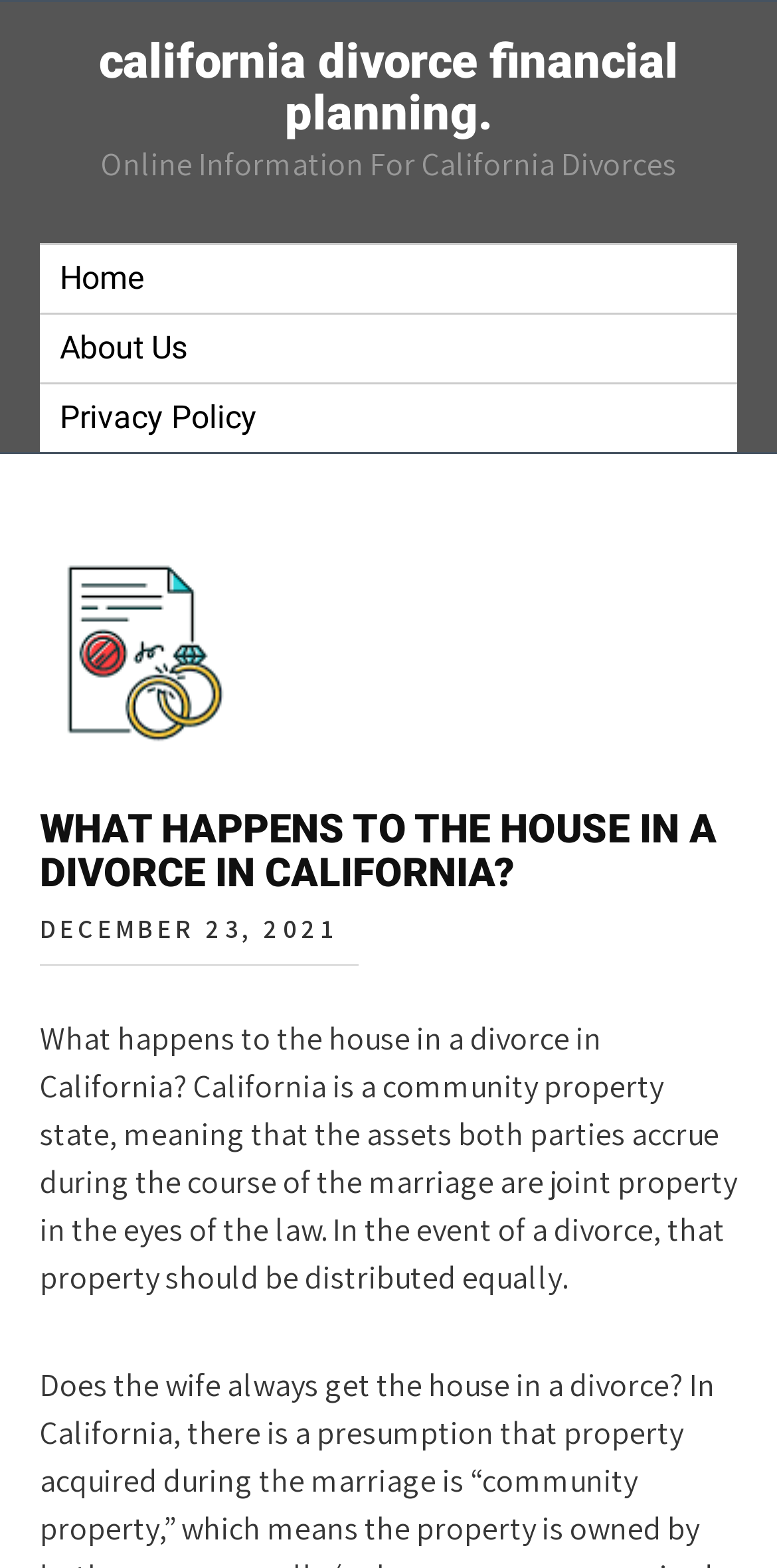Using the element description: "Home", determine the bounding box coordinates for the specified UI element. The coordinates should be four float numbers between 0 and 1, [left, top, right, bottom].

[0.051, 0.156, 0.949, 0.199]